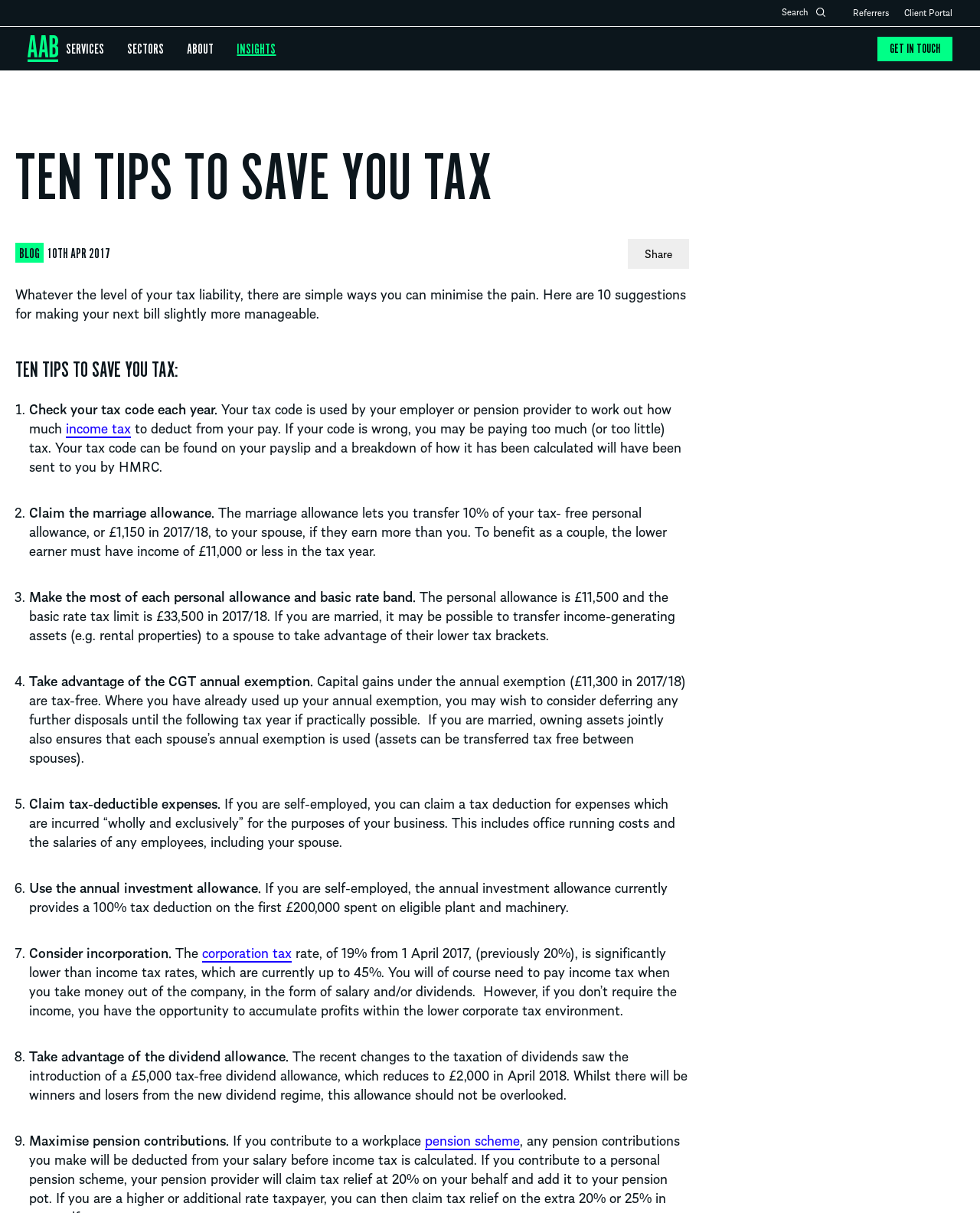Identify the bounding box coordinates of the clickable region required to complete the instruction: "Share this article". The coordinates should be given as four float numbers within the range of 0 and 1, i.e., [left, top, right, bottom].

[0.641, 0.197, 0.703, 0.221]